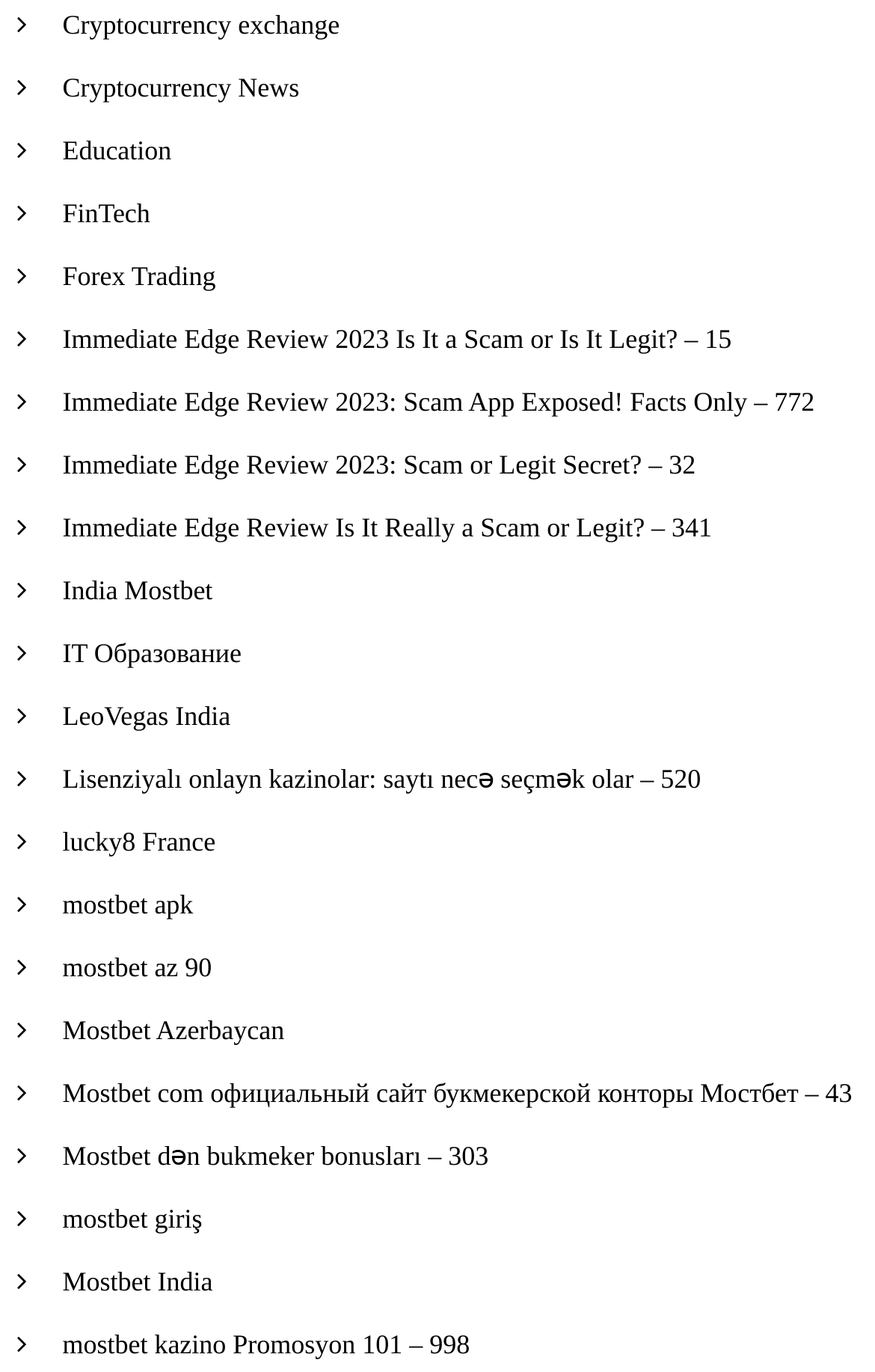Respond to the following query with just one word or a short phrase: 
What is the topic of the webpage?

Cryptocurrency and online betting